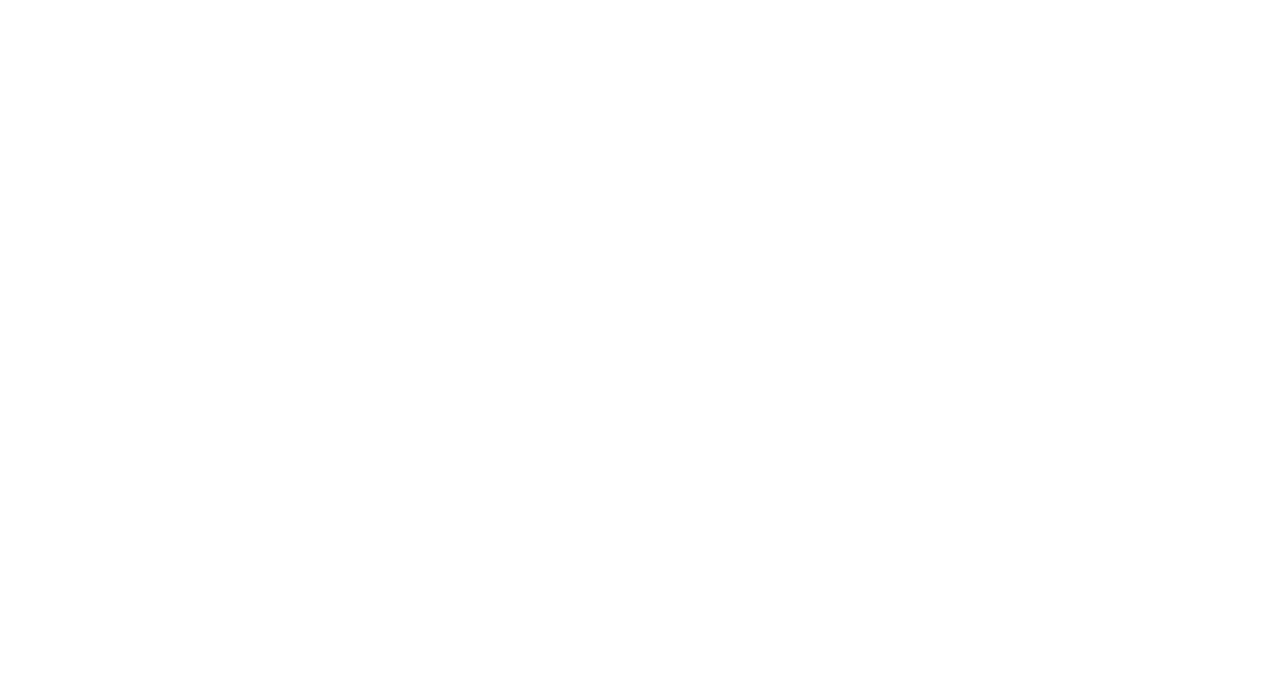Please identify the bounding box coordinates of the element I should click to complete this instruction: 'contact us'. The coordinates should be given as four float numbers between 0 and 1, like this: [left, top, right, bottom].

[0.129, 0.02, 0.175, 0.054]